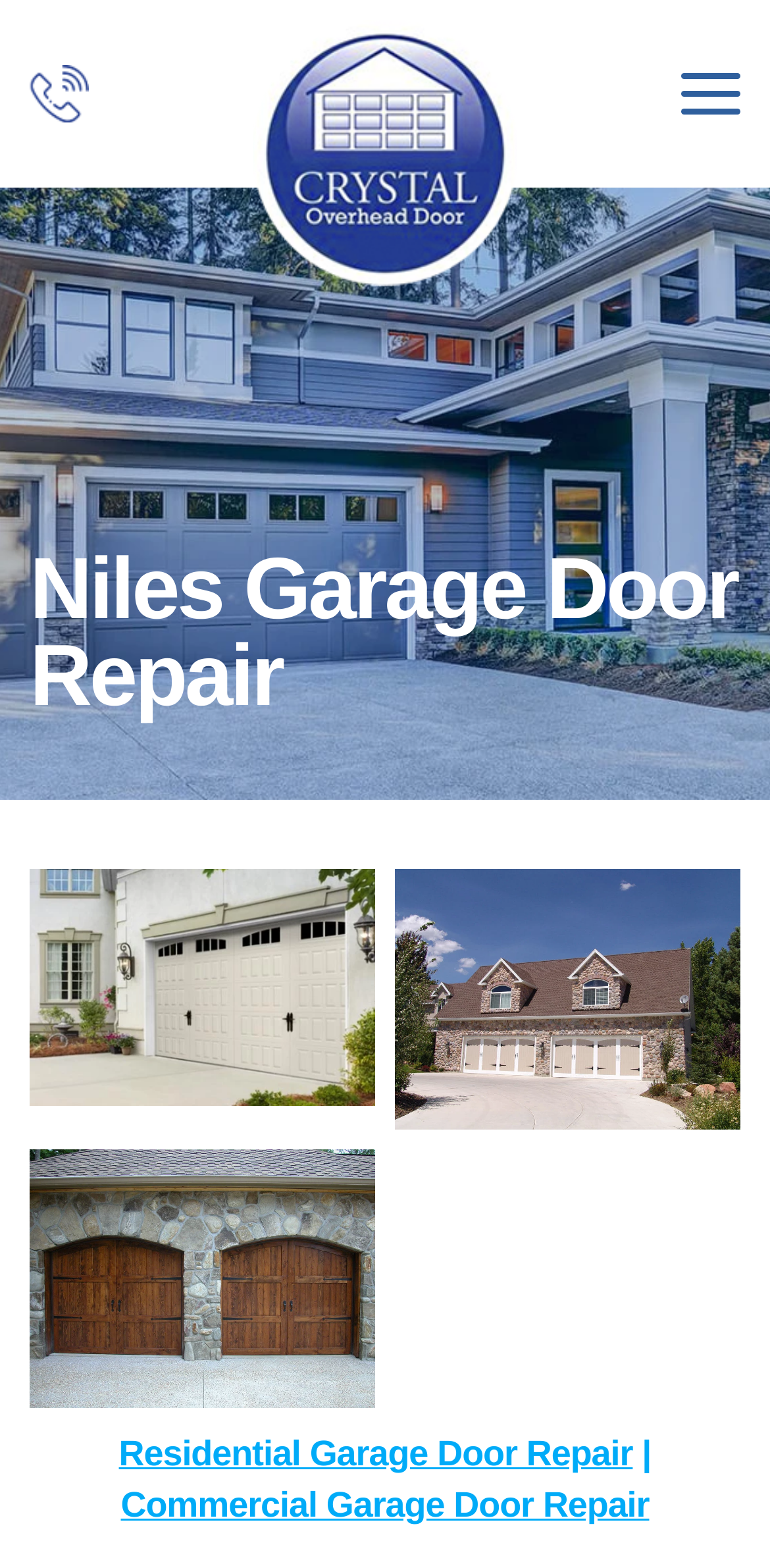What is the purpose of the button at the top right?
Please provide a detailed and thorough answer to the question.

I found the button element with the description 'Toggle navigation' and its bounding box coordinates [0.885, 0.039, 0.961, 0.081]. This button is likely used to toggle the navigation menu.